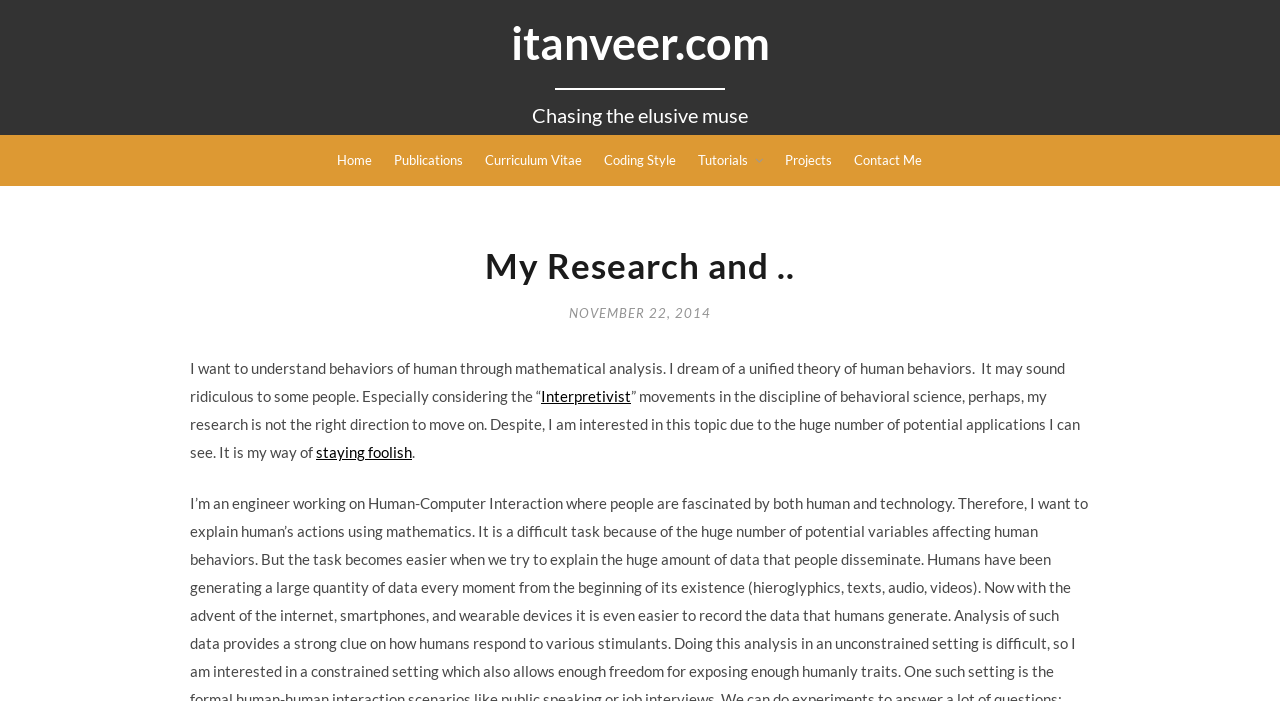Locate the bounding box coordinates of the element that should be clicked to execute the following instruction: "visit projects page".

[0.613, 0.193, 0.65, 0.264]